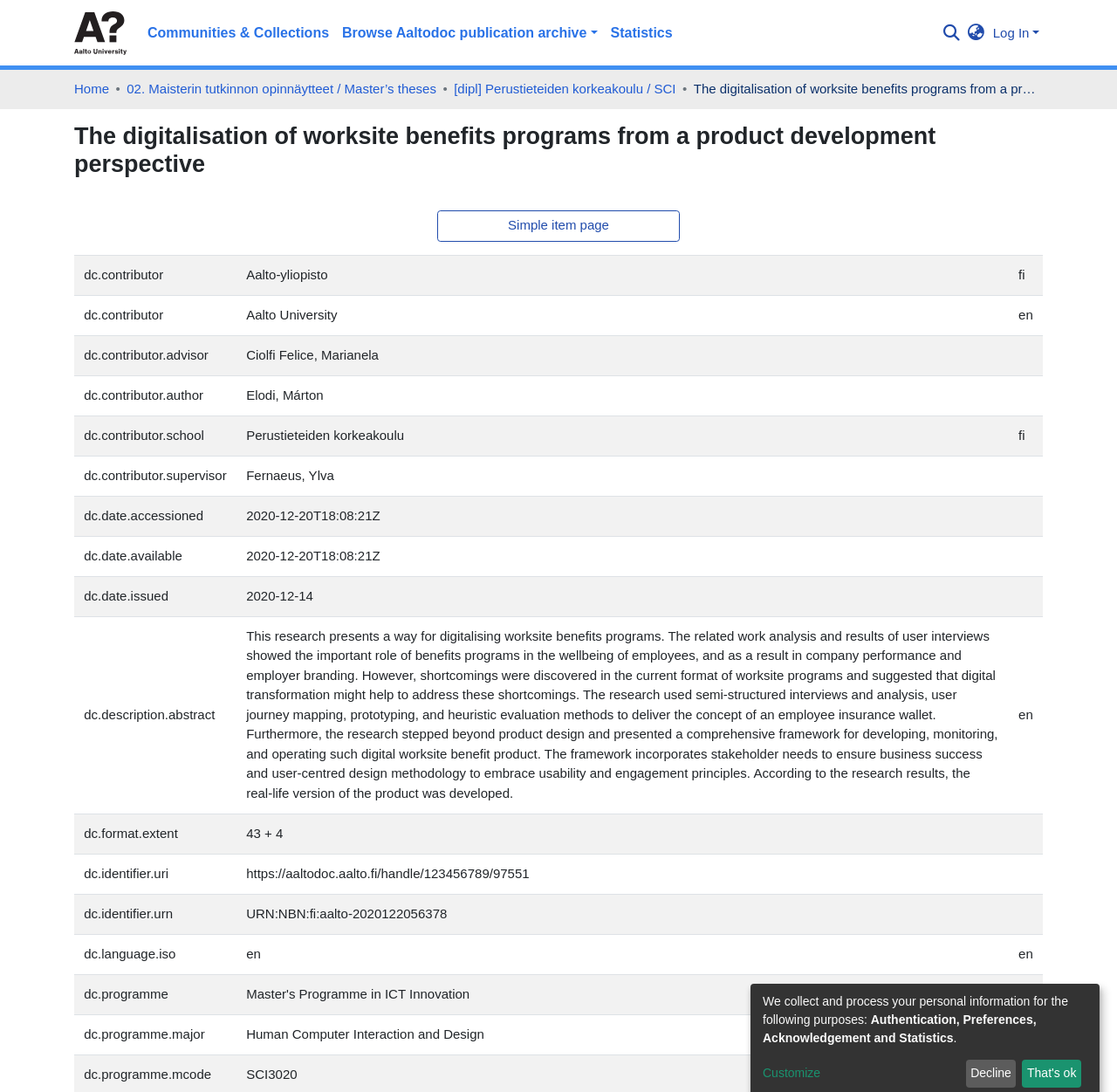What is the name of the university?
Answer the question with a single word or phrase, referring to the image.

Aalto University